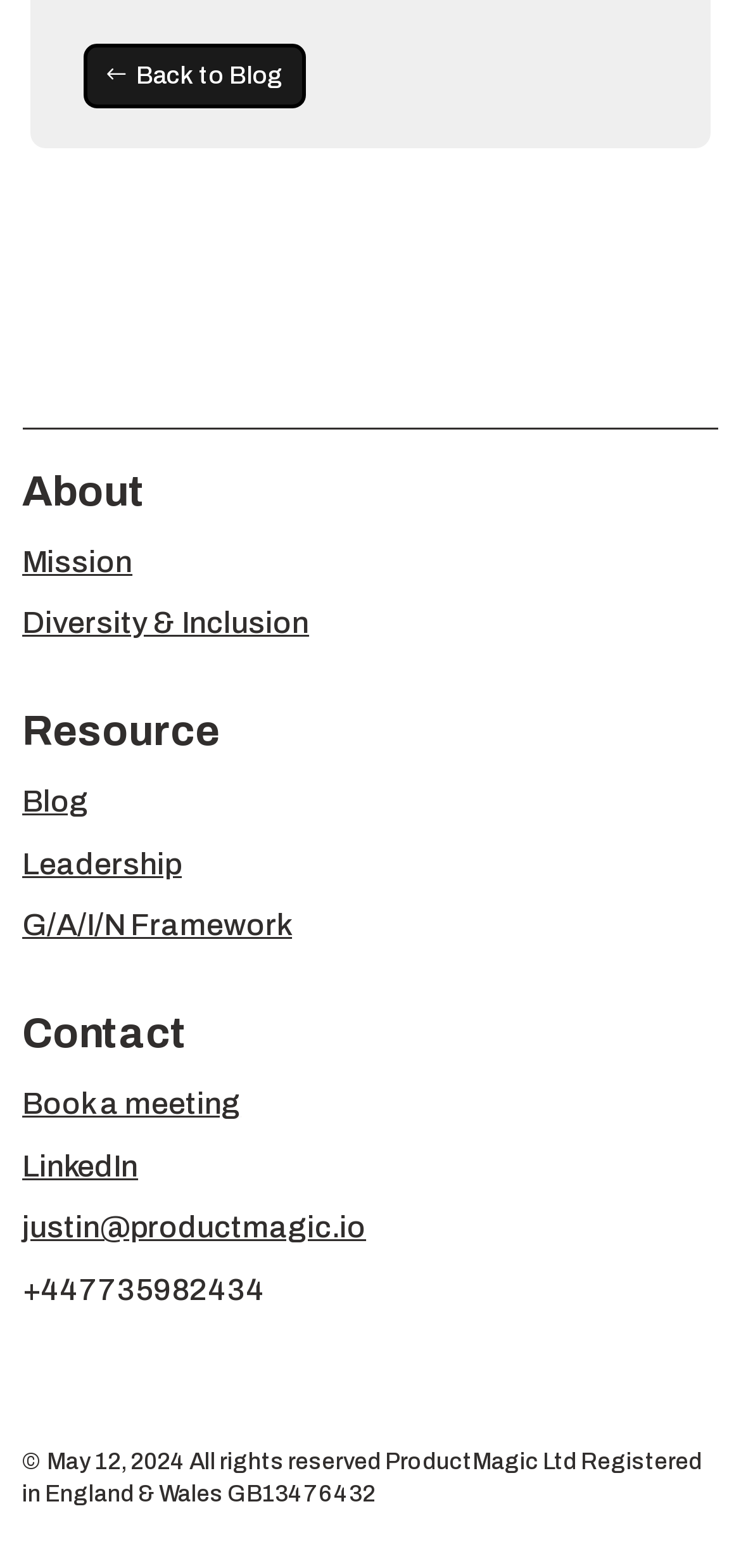Locate the bounding box coordinates of the element that needs to be clicked to carry out the instruction: "go back to blog". The coordinates should be given as four float numbers ranging from 0 to 1, i.e., [left, top, right, bottom].

[0.112, 0.027, 0.412, 0.068]